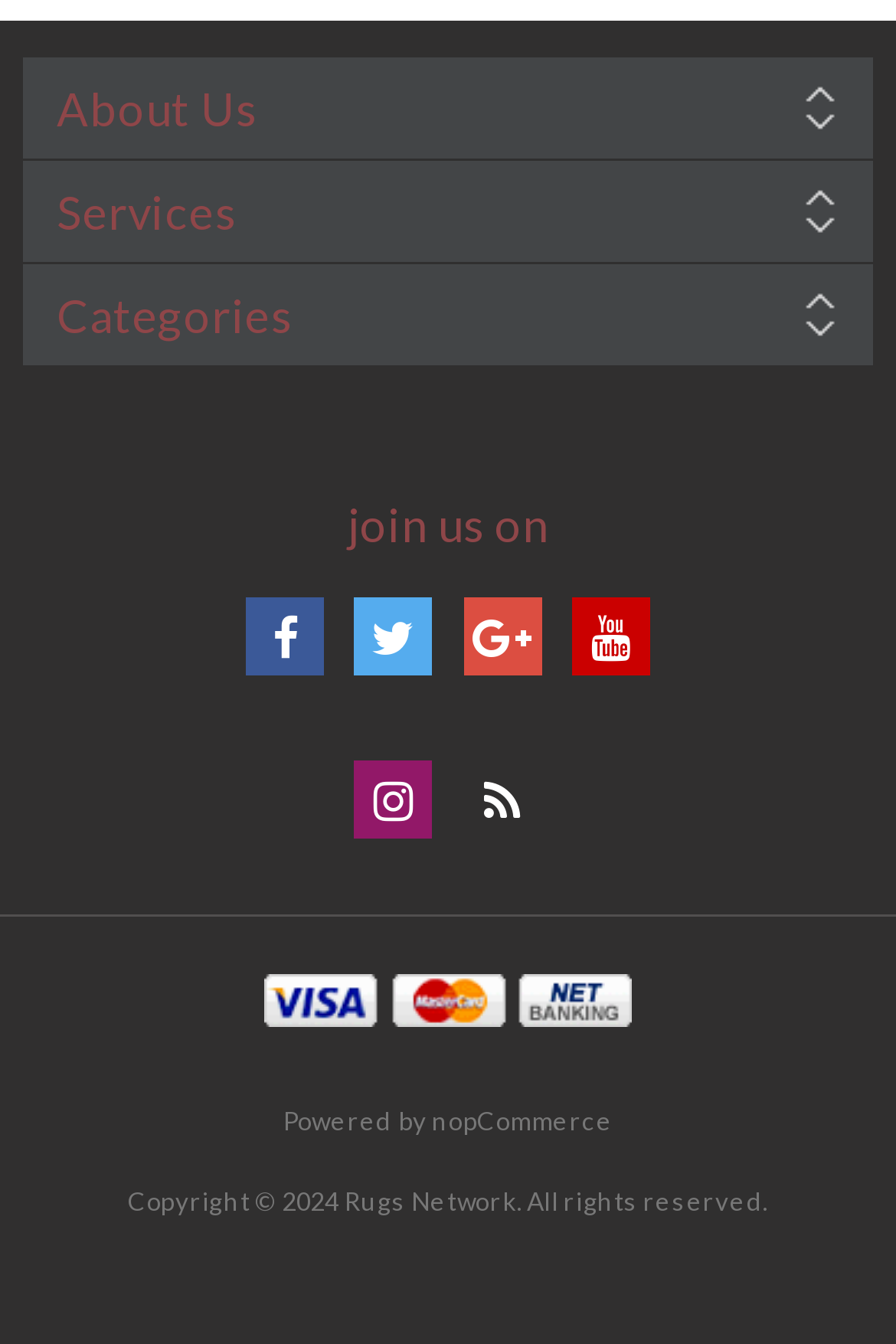Identify the bounding box coordinates for the region of the element that should be clicked to carry out the instruction: "Visit Facebook". The bounding box coordinates should be four float numbers between 0 and 1, i.e., [left, top, right, bottom].

[0.275, 0.444, 0.362, 0.503]